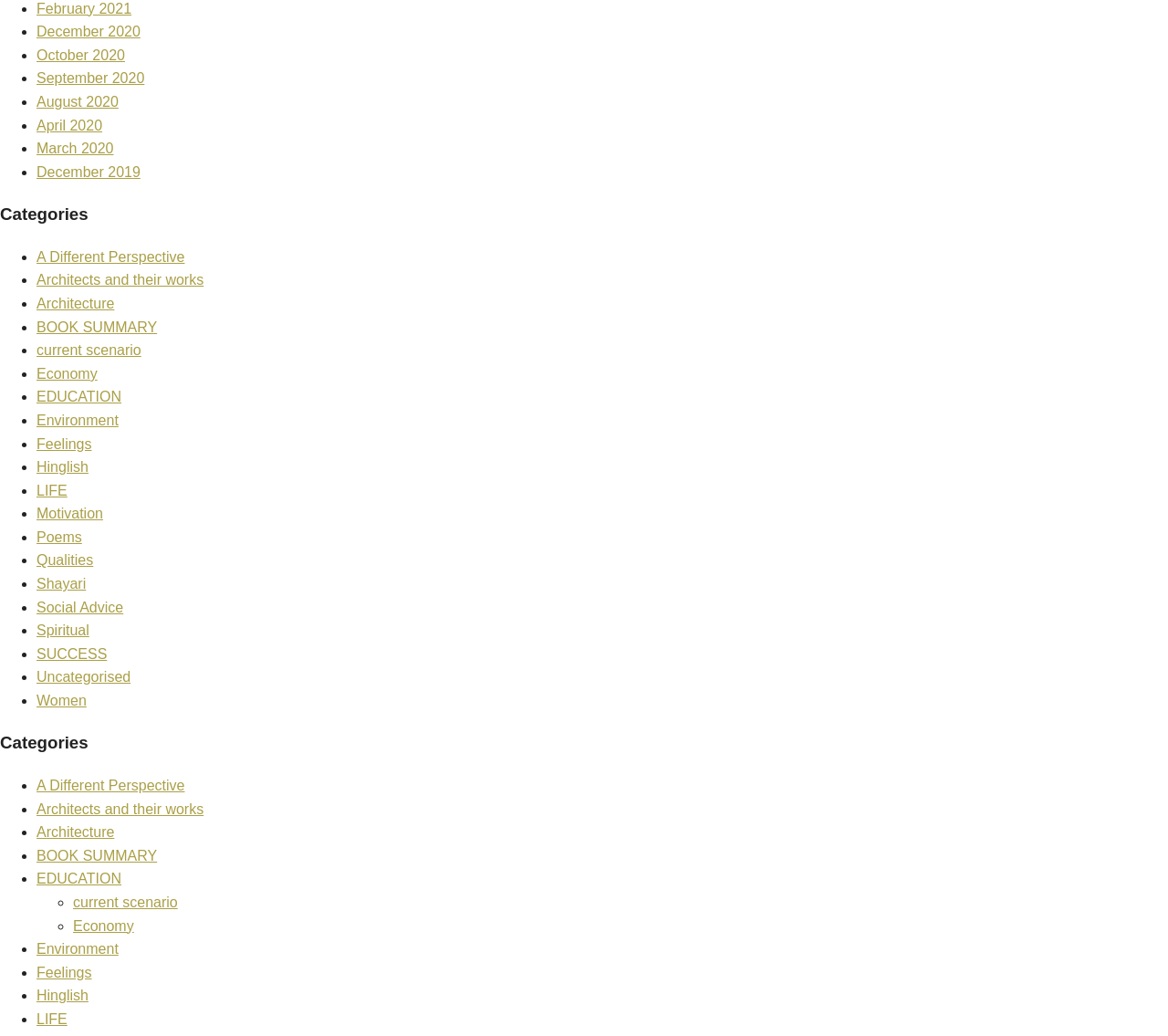Answer the following in one word or a short phrase: 
How many categories are listed?

31